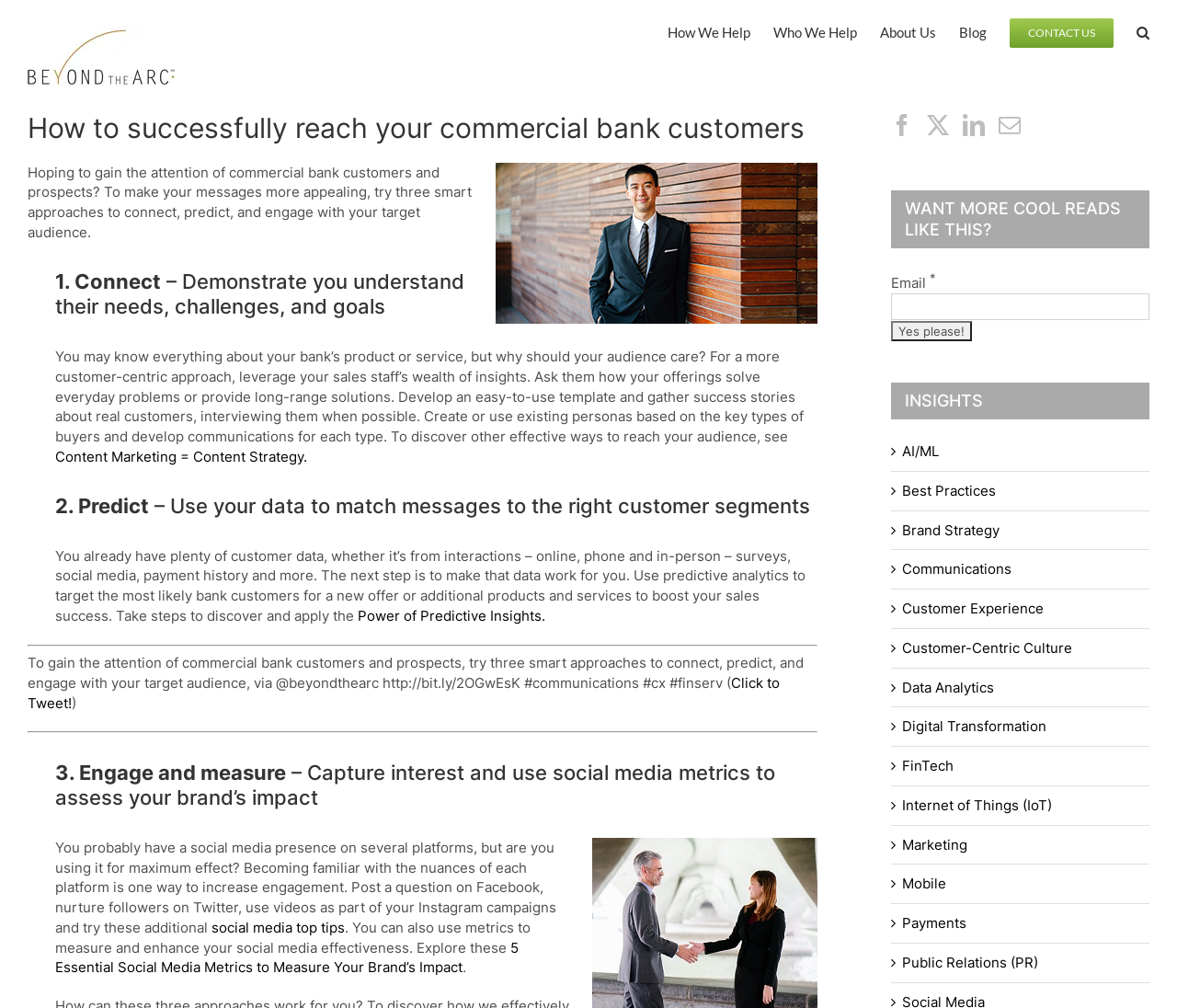Please determine the bounding box of the UI element that matches this description: social media top tips. The coordinates should be given as (top-left x, top-left y, bottom-right x, bottom-right y), with all values between 0 and 1.

[0.18, 0.911, 0.293, 0.929]